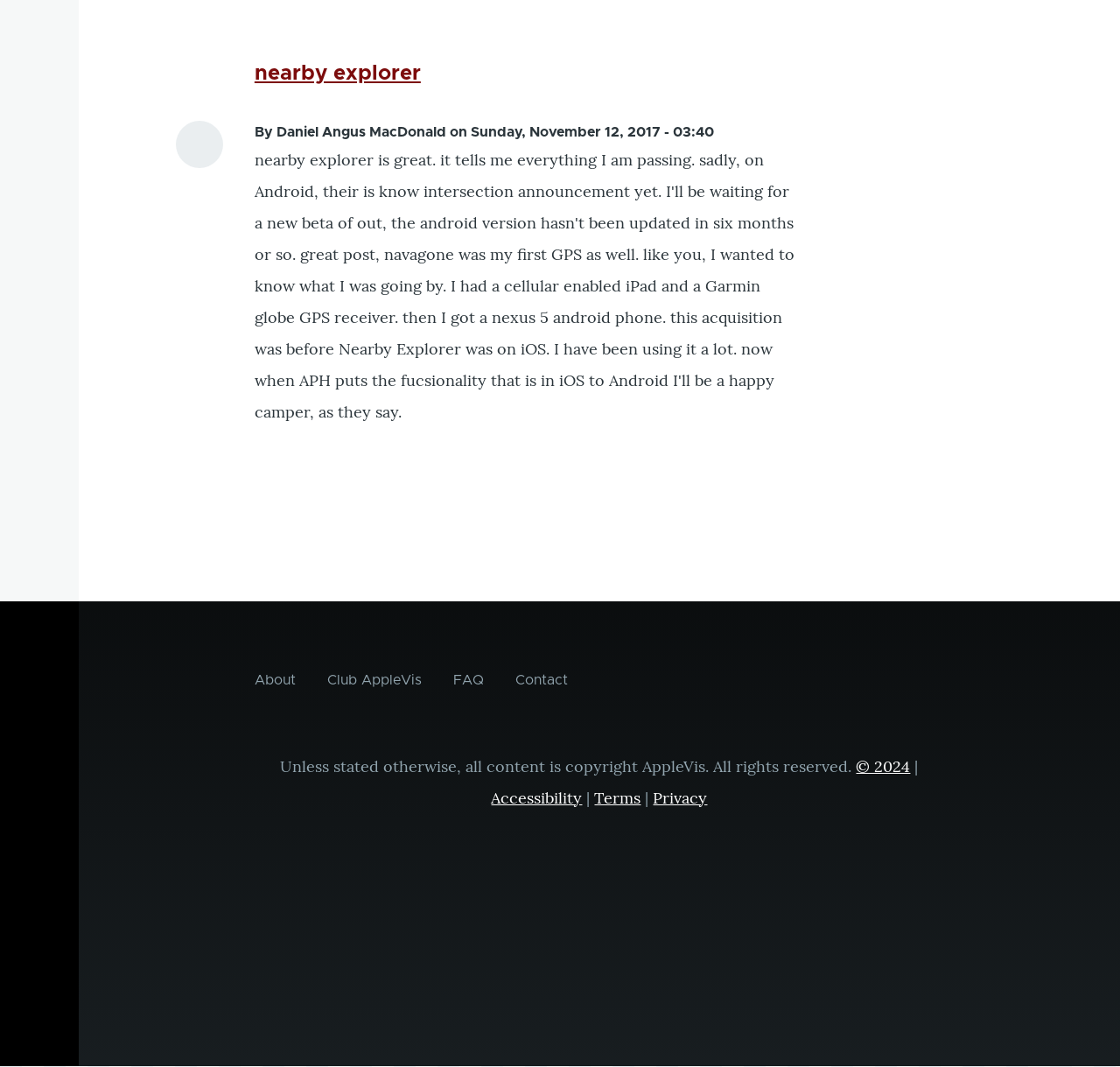What are the types of links available in the 'Site Information' section?
Using the image, elaborate on the answer with as much detail as possible.

By examining the 'Site Information' section, we can find four types of links: 'About', 'Club AppleVis', 'FAQ', and 'Contact', which provide different types of information about the site.